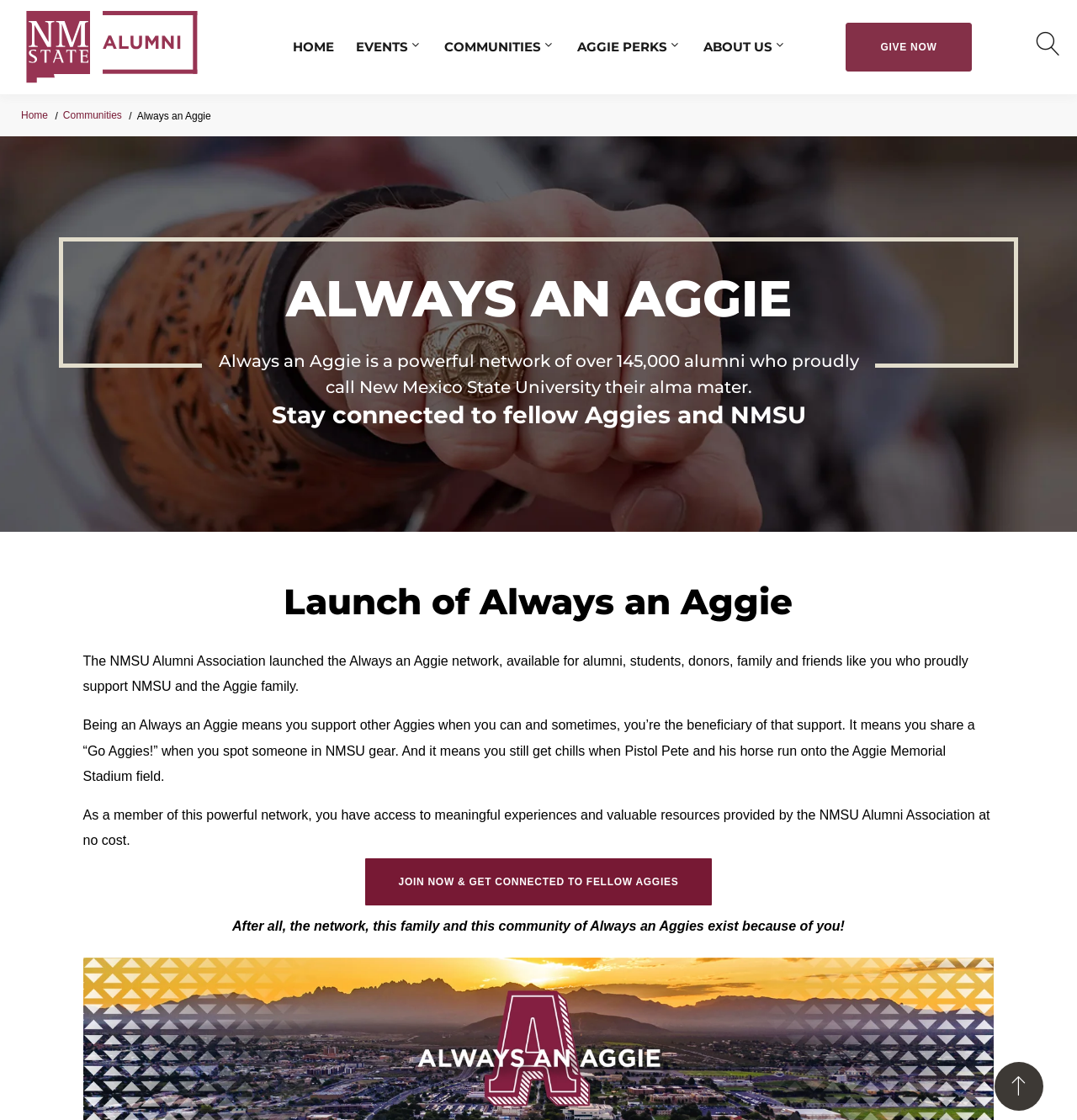Answer the question briefly using a single word or phrase: 
How many alumni are part of the Always an Aggie network?

over 145,000